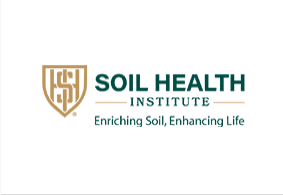Describe all significant details and elements found in the image.

The image features the logo of the Soil Health Institute, prominently displaying the organization’s name, "SOIL HEALTH INSTITUTE," in bold green letters beneath a stylized shield. This shield incorporates a golden design symbolizing strength and integrity. The logo is accompanied by the tagline "Enriching Soil, Enhancing Life," which emphasizes the institute's commitment to improving soil health as a foundation for sustainable agriculture and environmental stewardship. This branding reflects the institute's mission to support initiatives that enhance soil wellness and address climate challenges, underscoring the importance of soil health in promoting agricultural productivity and ecological balance.